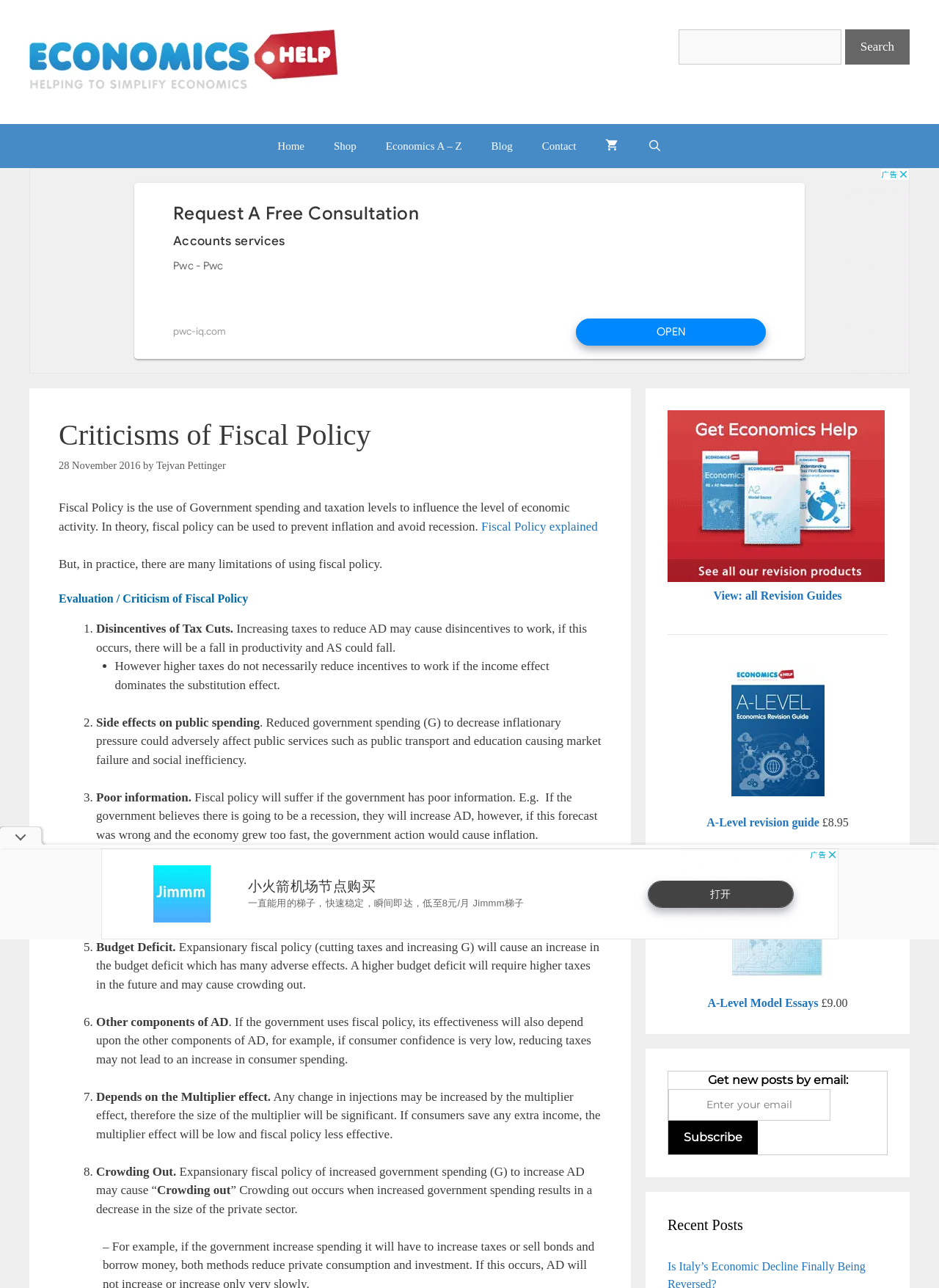Respond to the following query with just one word or a short phrase: 
What is the purpose of the search bar?

To search the website